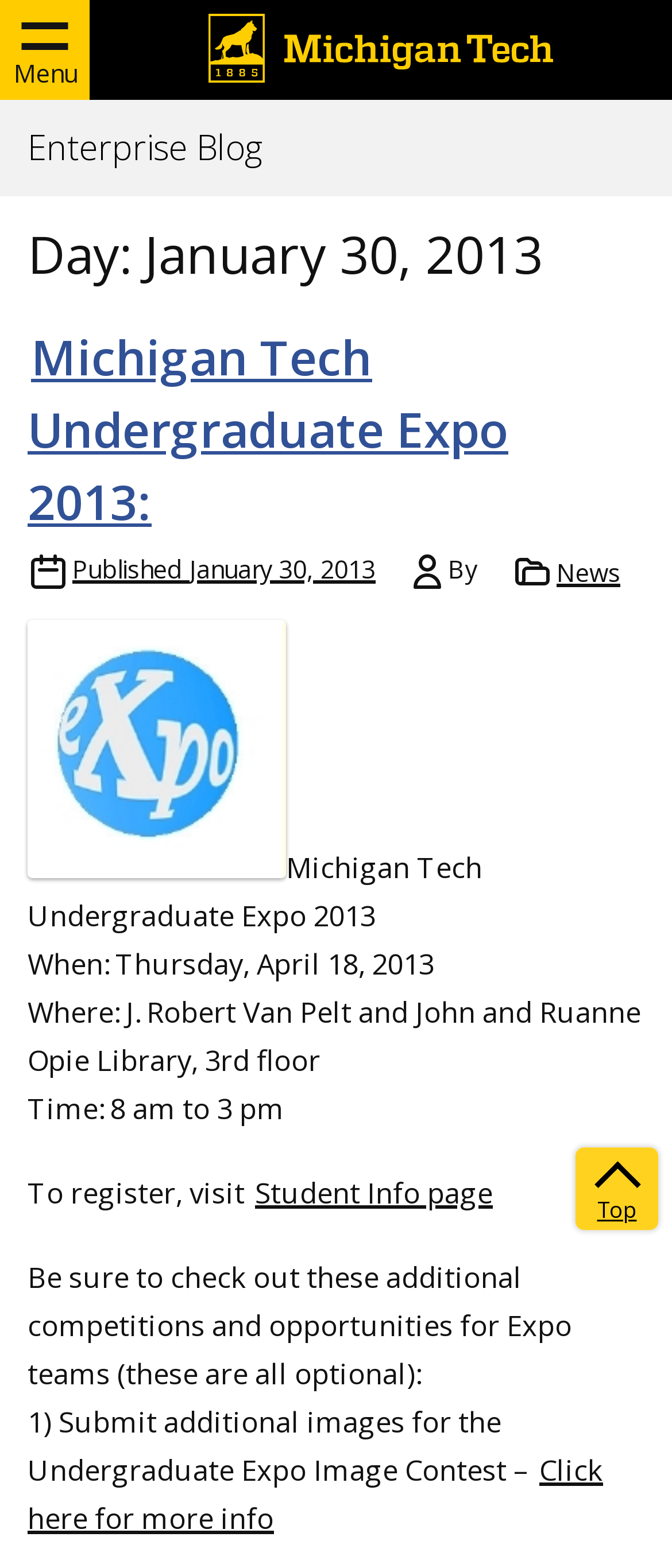Look at the image and give a detailed response to the following question: What is the date of the blog post?

I found the date of the blog post by looking at the heading 'Day: January 30, 2013' which is a child element of the 'Enterprise Blog' link.